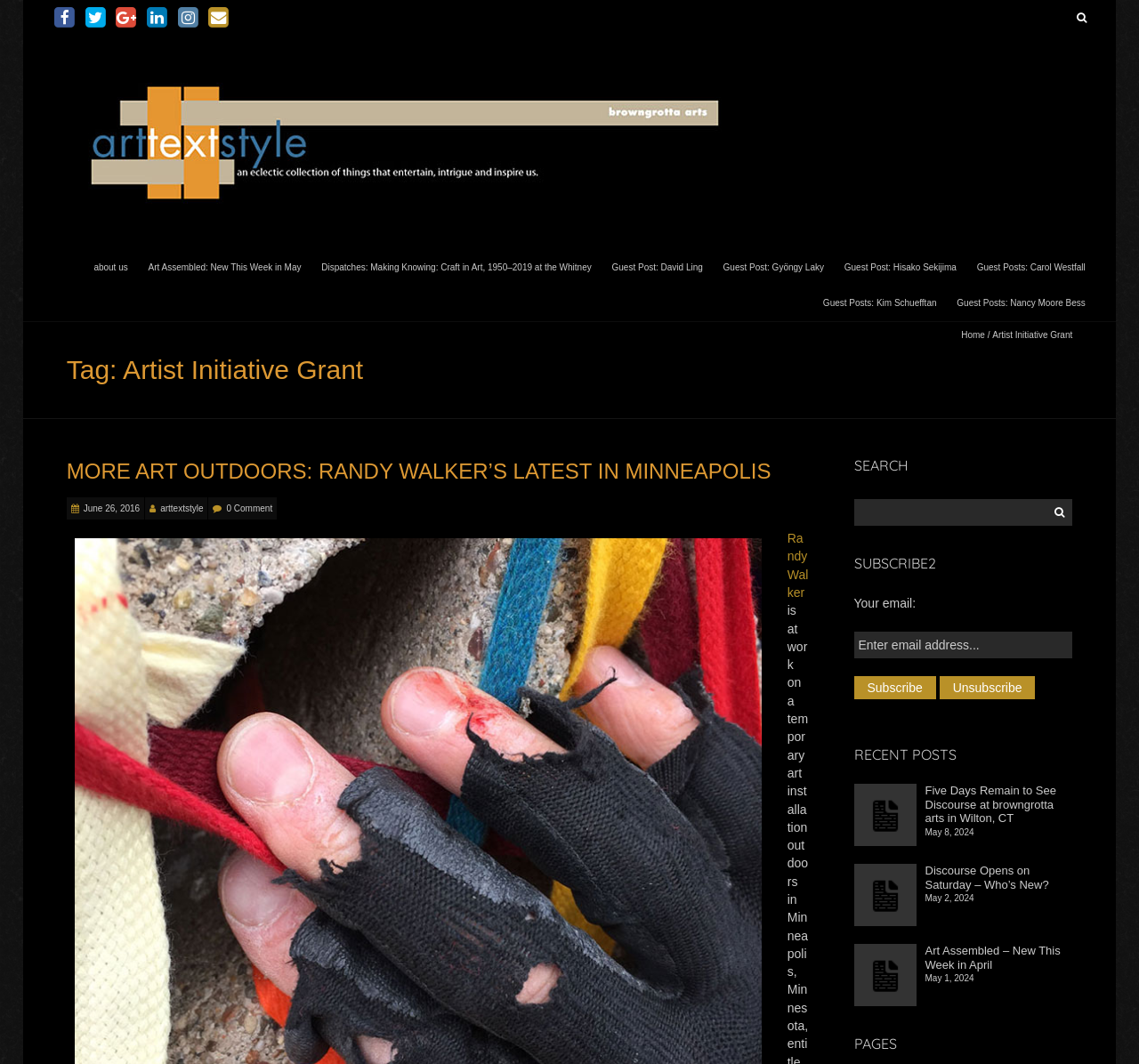What is the title of the latest article?
Using the image, provide a concise answer in one word or a short phrase.

MORE ART OUTDOORS: RANDY WALKER’S LATEST IN MINNEAPOLIS